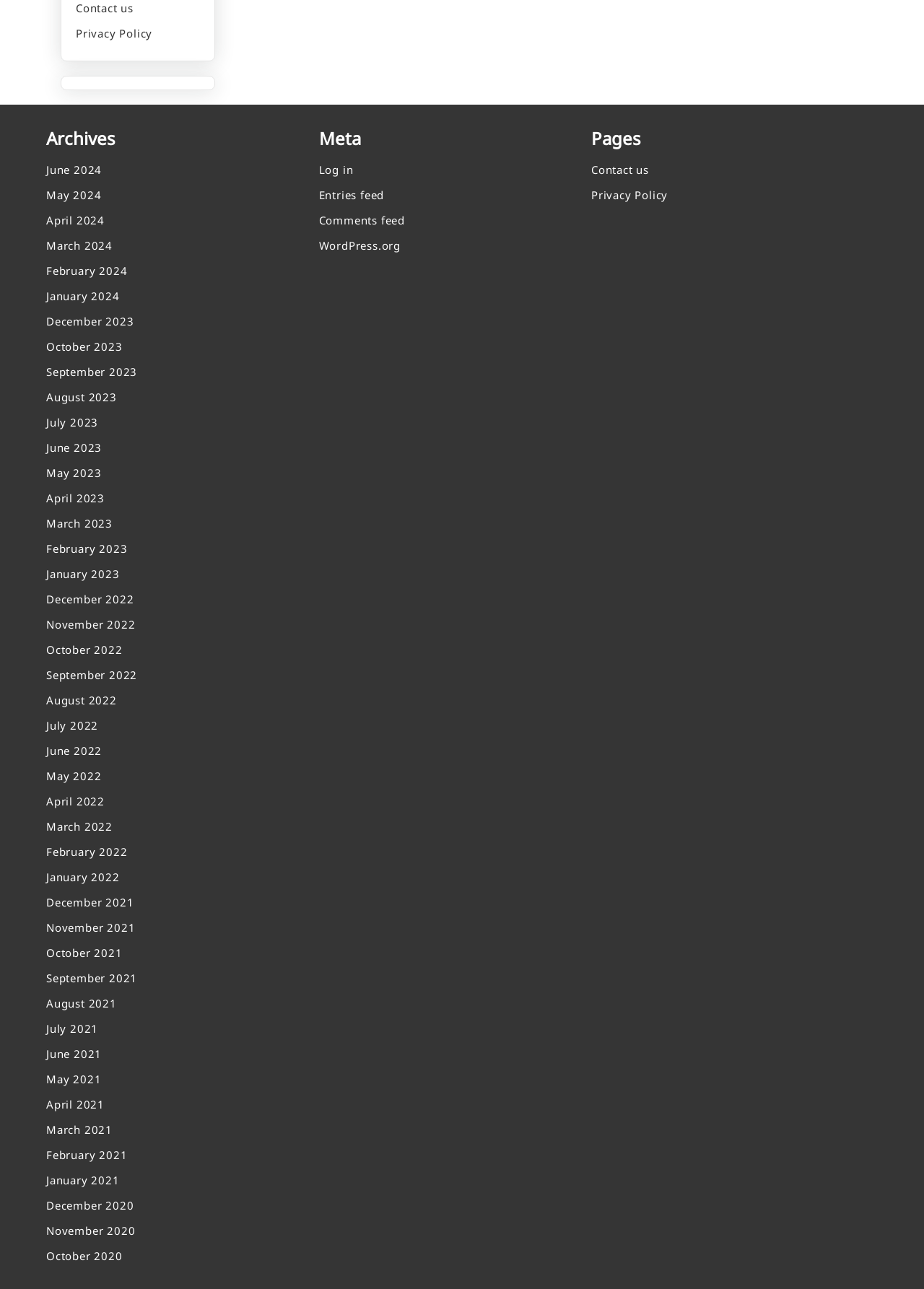What is the function of the 'Log in' link?
Examine the screenshot and reply with a single word or phrase.

To log in to the website